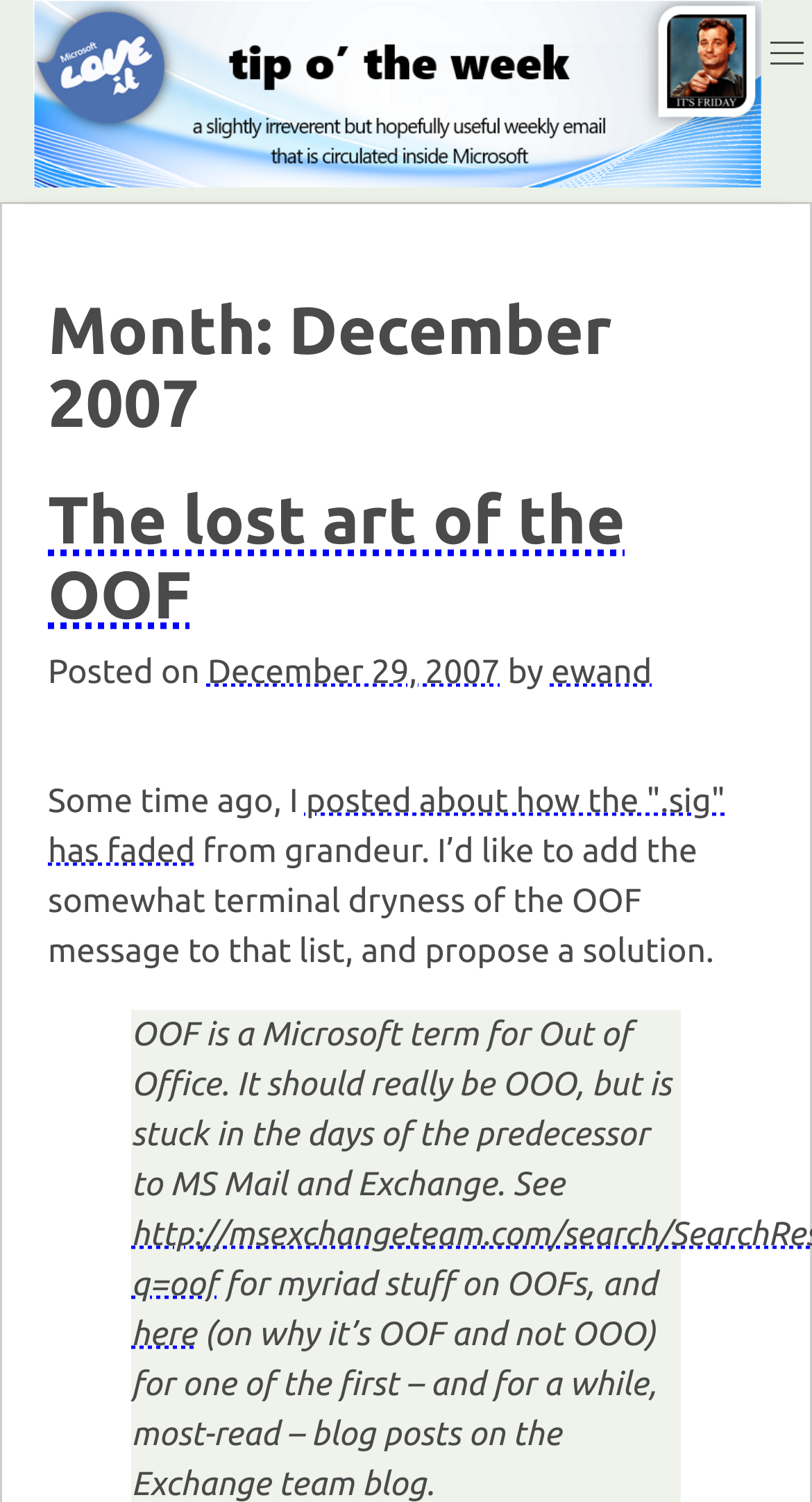What is OOF an abbreviation for? Look at the image and give a one-word or short phrase answer.

Out of Office